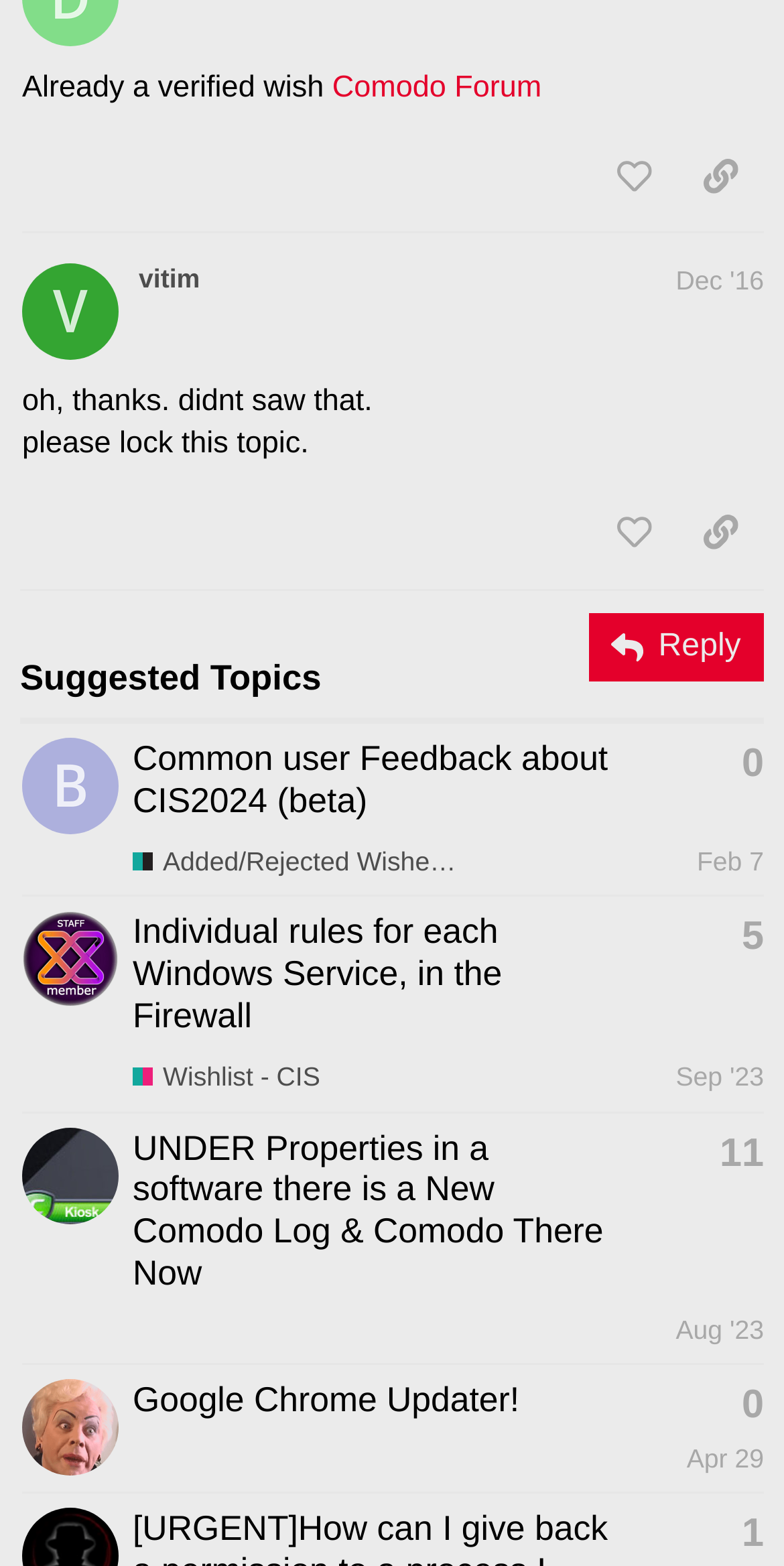Answer succinctly with a single word or phrase:
What is the title of the topic posted by burialfaith?

Common user Feedback about CIS2024 (beta)